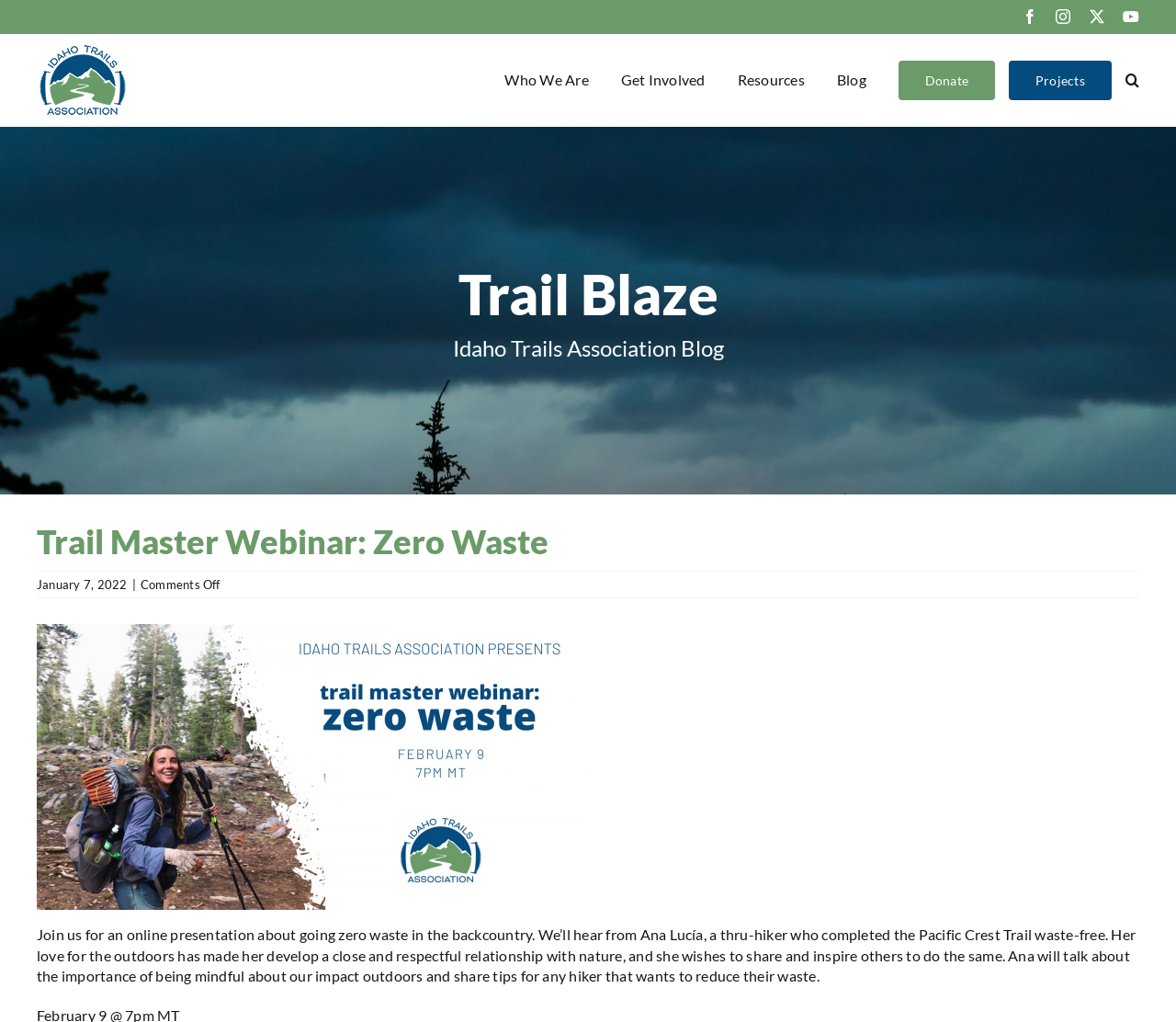Using the element description: "Projects", determine the bounding box coordinates. The coordinates should be in the format [left, top, right, bottom], with values between 0 and 1.

[0.858, 0.033, 0.945, 0.123]